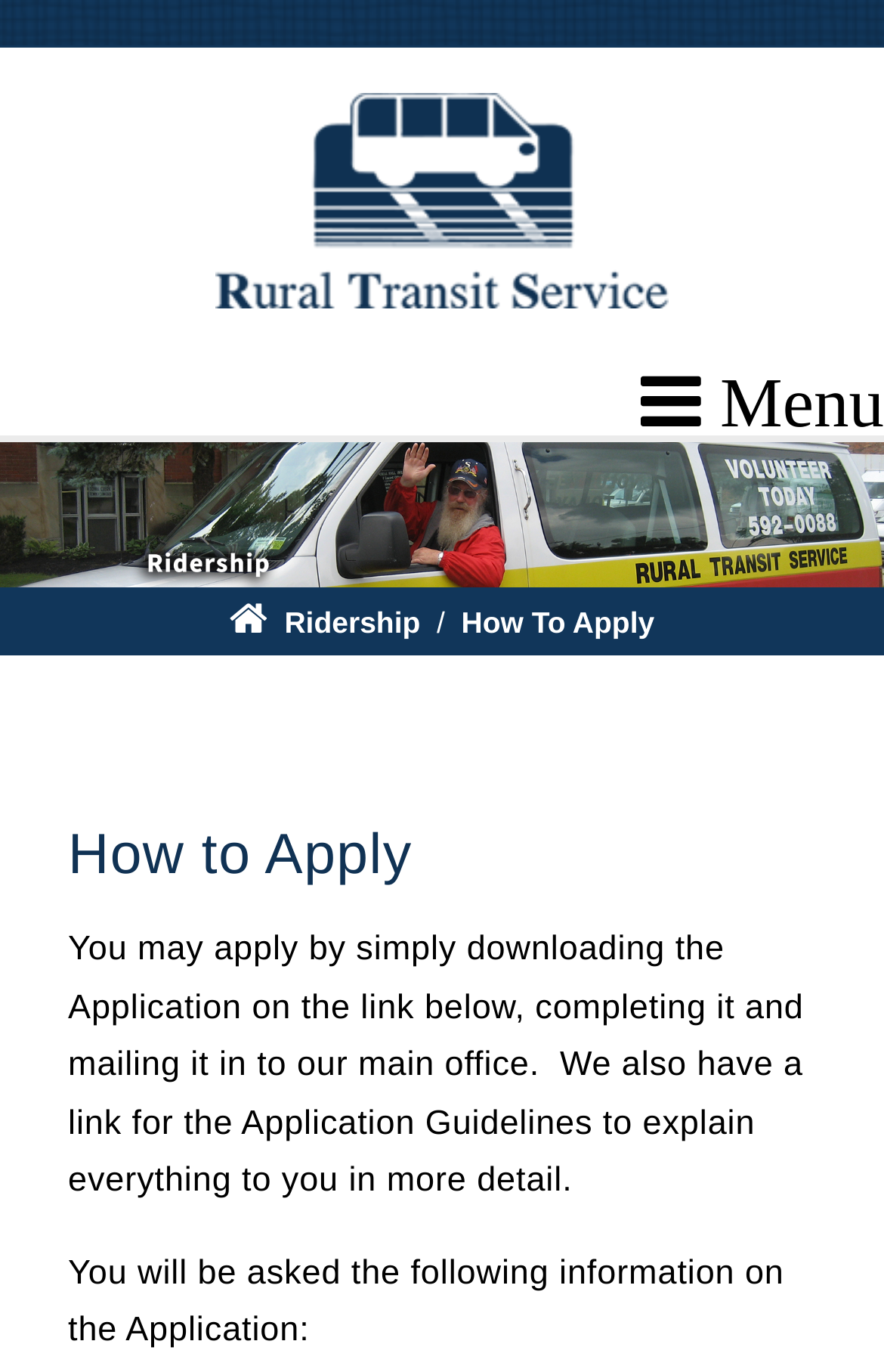Look at the image and give a detailed response to the following question: What is the main purpose of Rural Transit Service?

Based on the webpage, Rural Transit Service is a non-profit transportation service, and its main purpose is to provide transportation to senior citizens, low/moderate income individuals, and disabled clients.